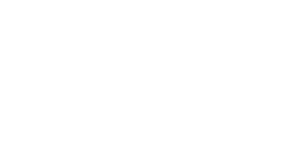Who is the target audience of the article?
Answer the question with a detailed explanation, including all necessary information.

The article is intended for graduates who are seeking career advice and insights on how to effectively use LinkedIn to enhance their professional online presence and increase their chances of getting hired by potential employers.